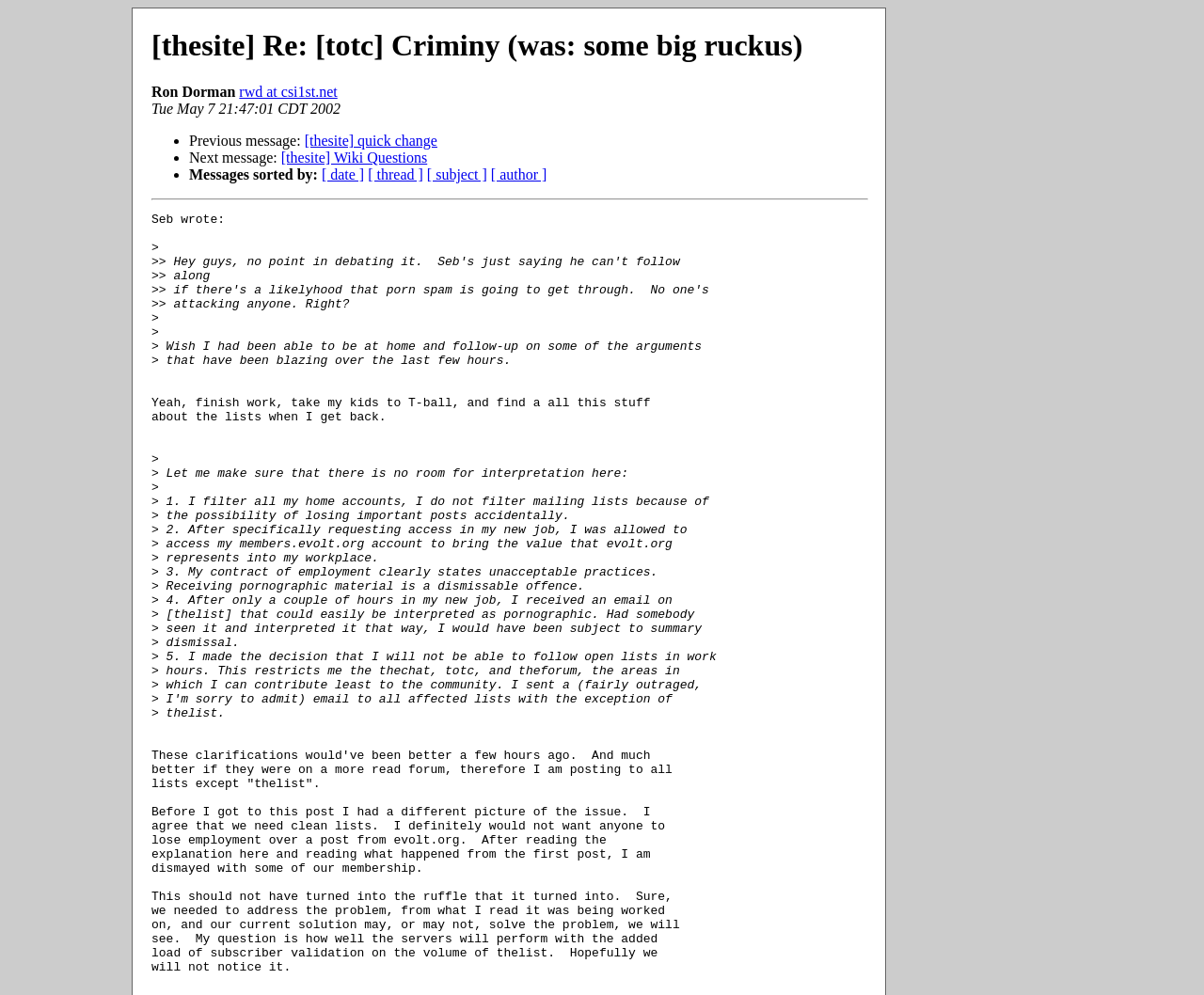Locate the headline of the webpage and generate its content.

[thesite] Re: [totc] Criminy (was: some big ruckus)